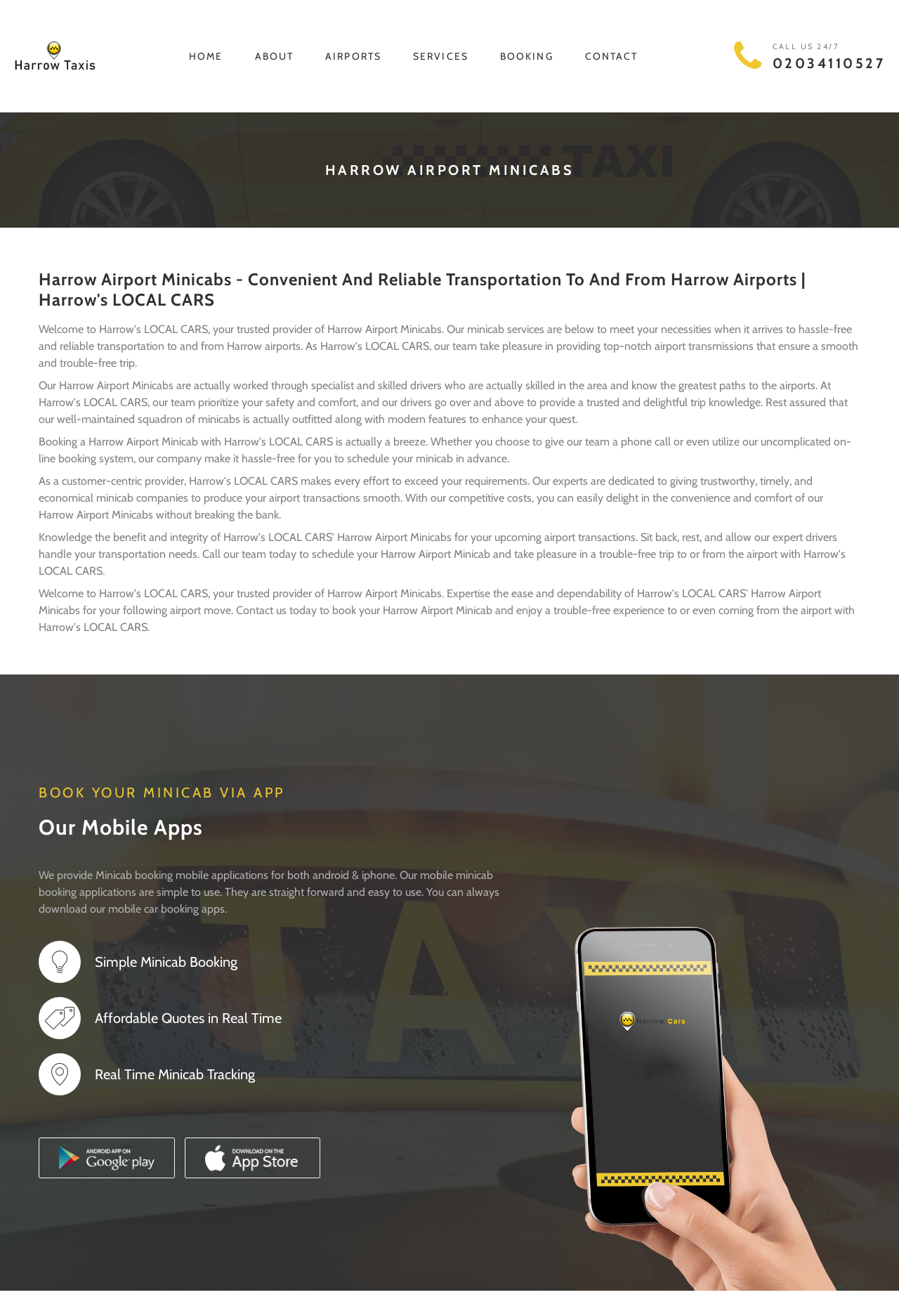Please find and report the bounding box coordinates of the element to click in order to perform the following action: "Go to the HOME page". The coordinates should be expressed as four float numbers between 0 and 1, in the format [left, top, right, bottom].

[0.21, 0.0, 0.248, 0.085]